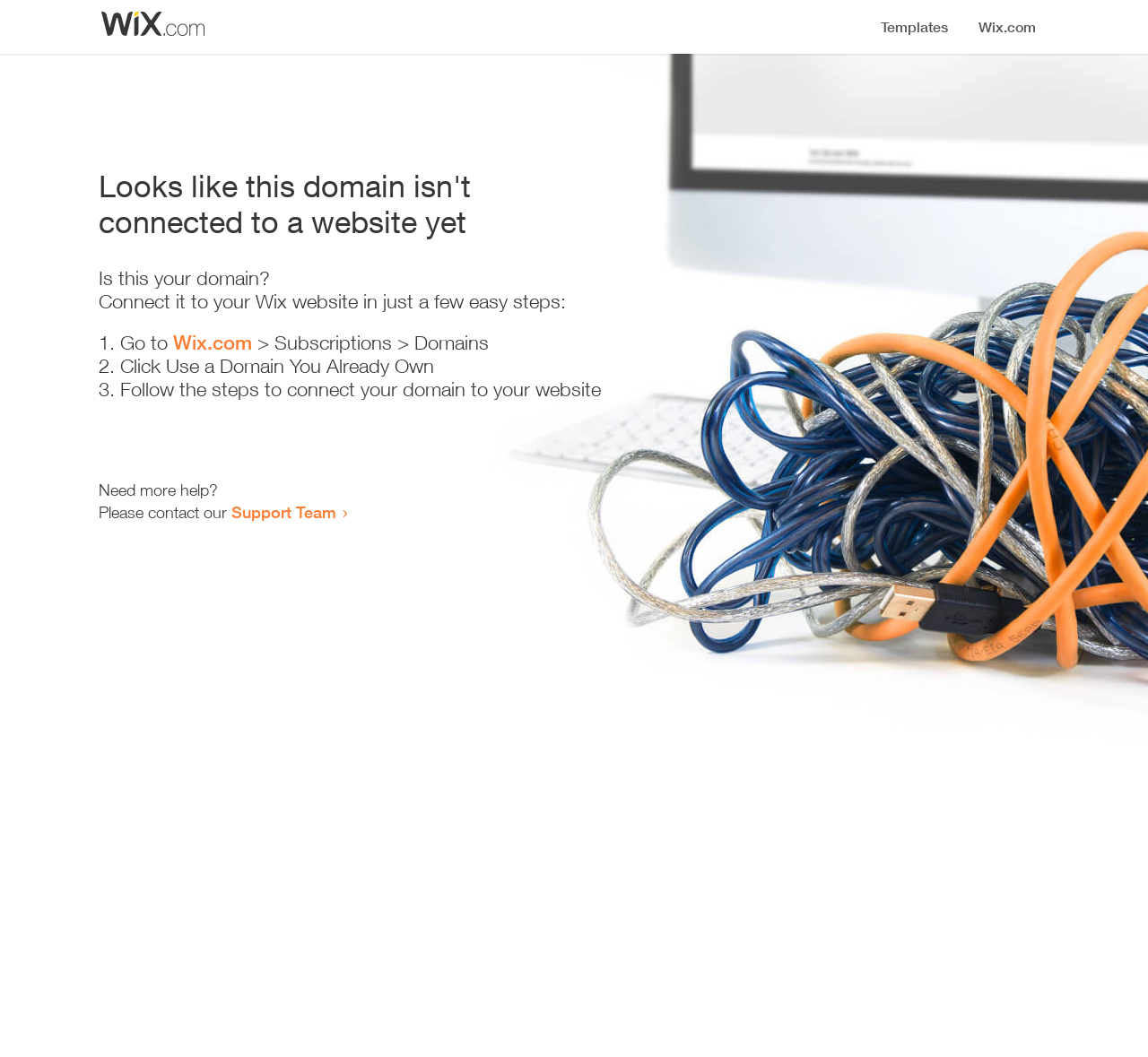Identify the bounding box of the UI element that matches this description: "Wix.com".

[0.151, 0.313, 0.22, 0.335]